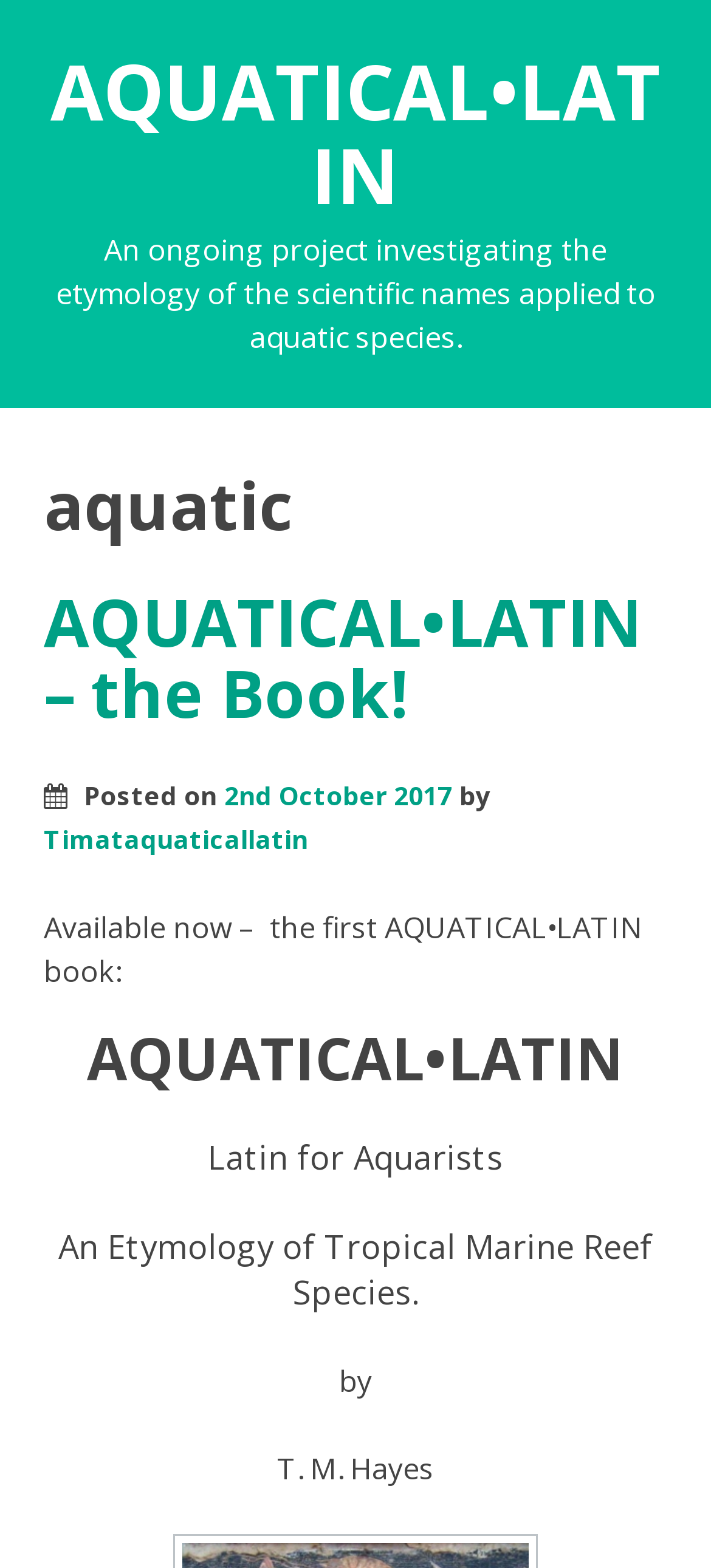What is the subtitle of the book?
Refer to the screenshot and respond with a concise word or phrase.

An Etymology of Tropical Marine Reef Species.